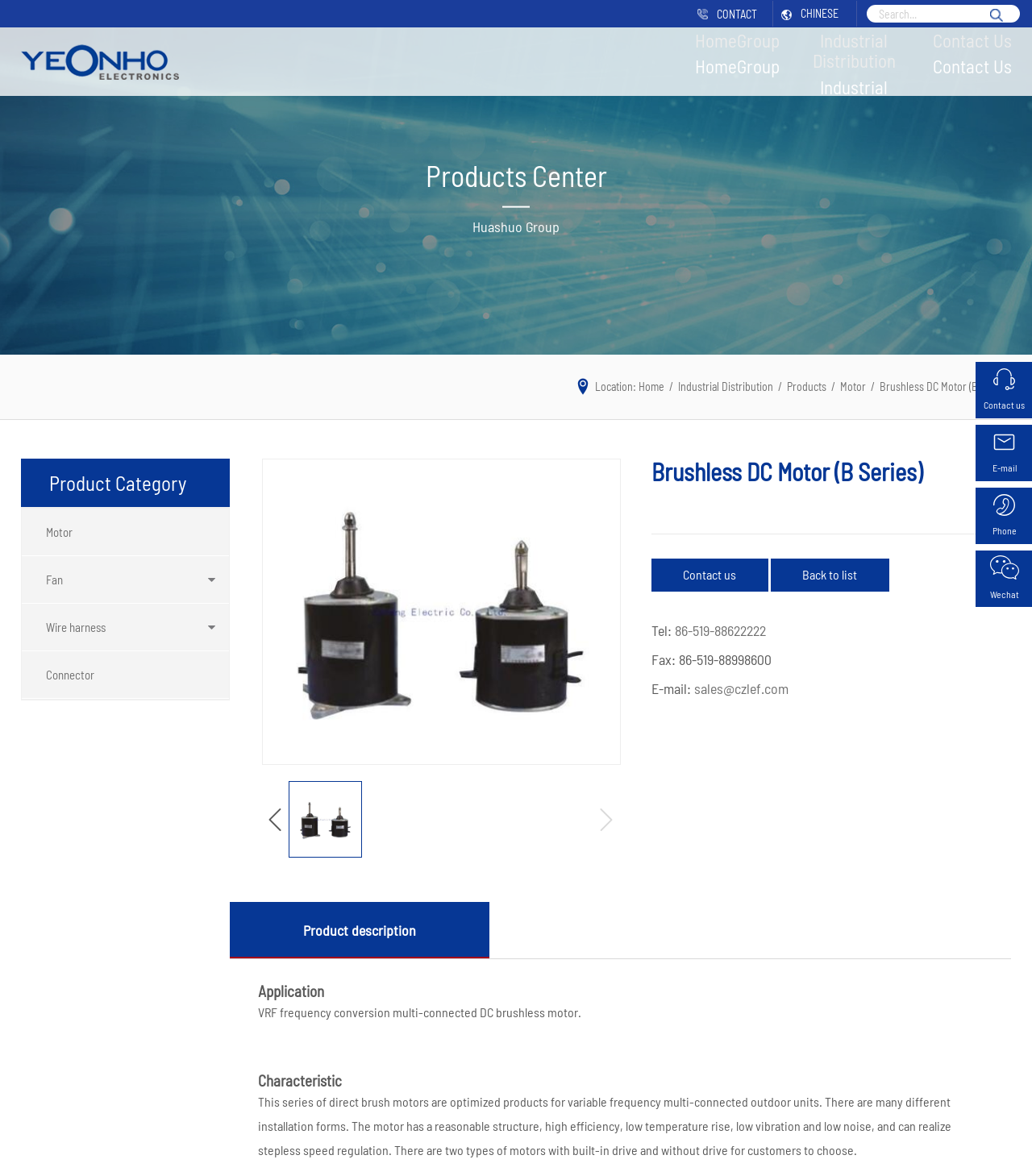What type of motor is described on the webpage?
Refer to the screenshot and answer in one word or phrase.

Brushless DC Motor